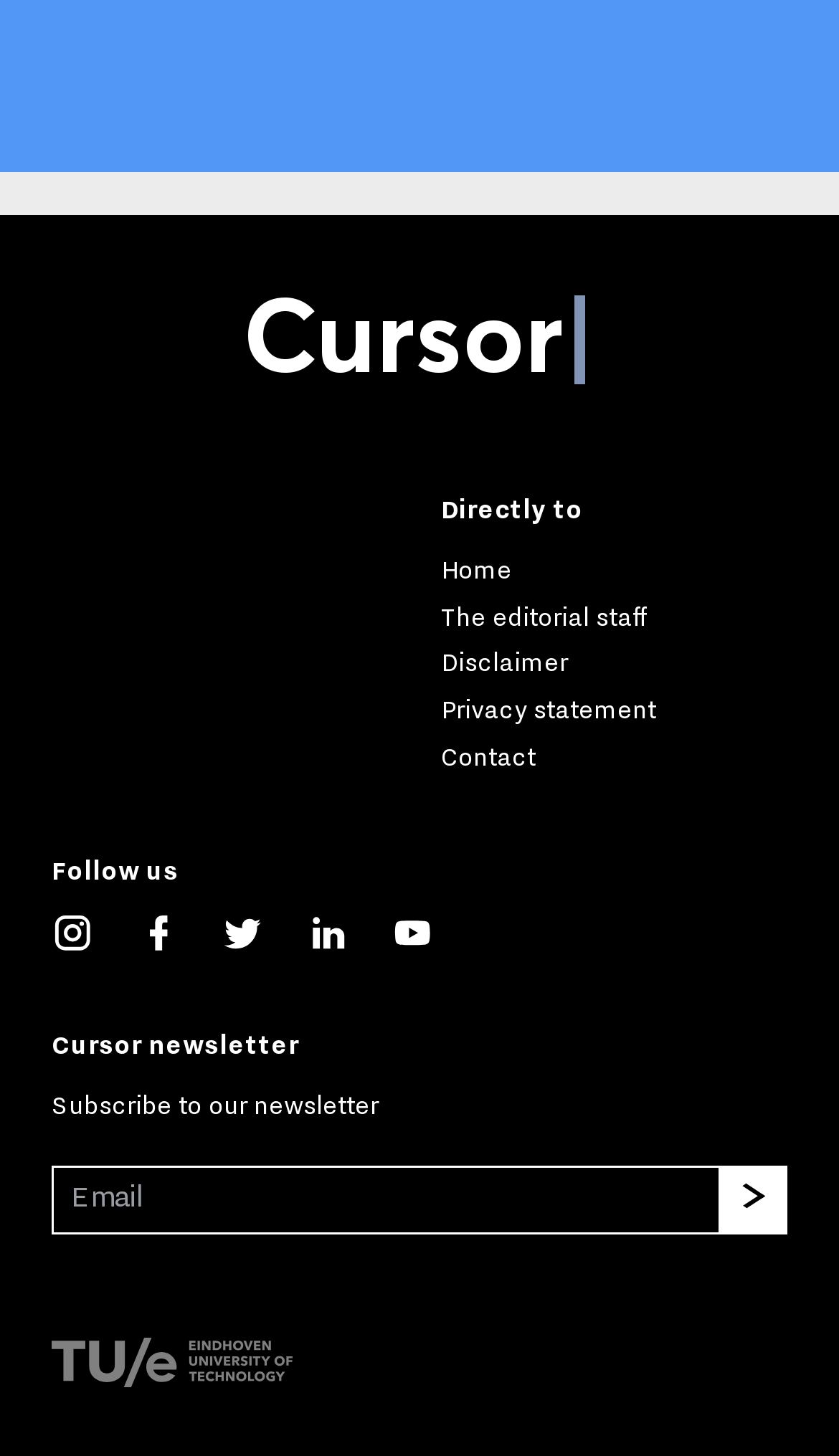Locate the bounding box coordinates of the region to be clicked to comply with the following instruction: "Follow us on Twitter". The coordinates must be four float numbers between 0 and 1, in the form [left, top, right, bottom].

[0.264, 0.629, 0.365, 0.65]